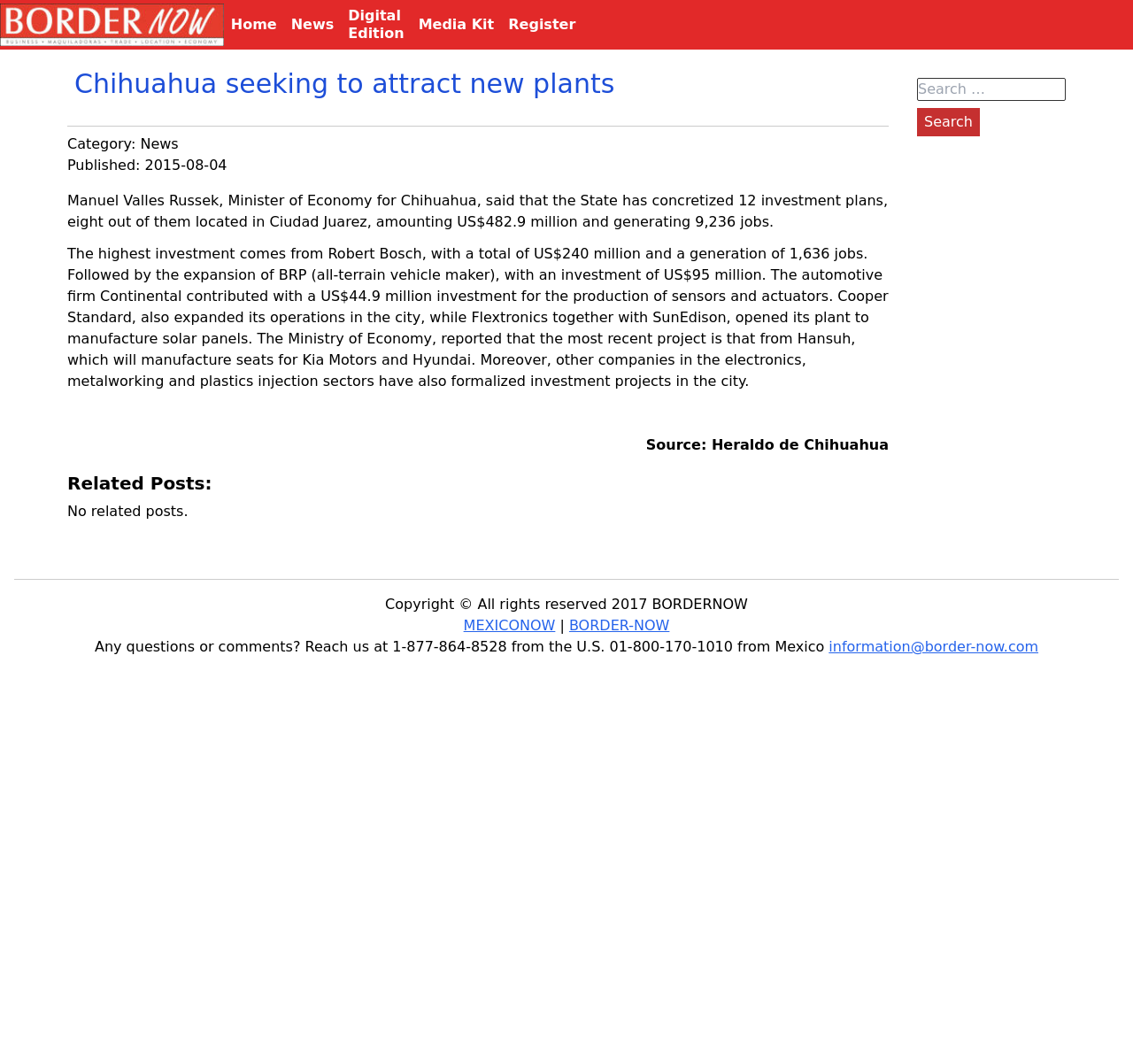Please identify the coordinates of the bounding box for the clickable region that will accomplish this instruction: "Click on the 'Home' link".

[0.197, 0.0, 0.251, 0.047]